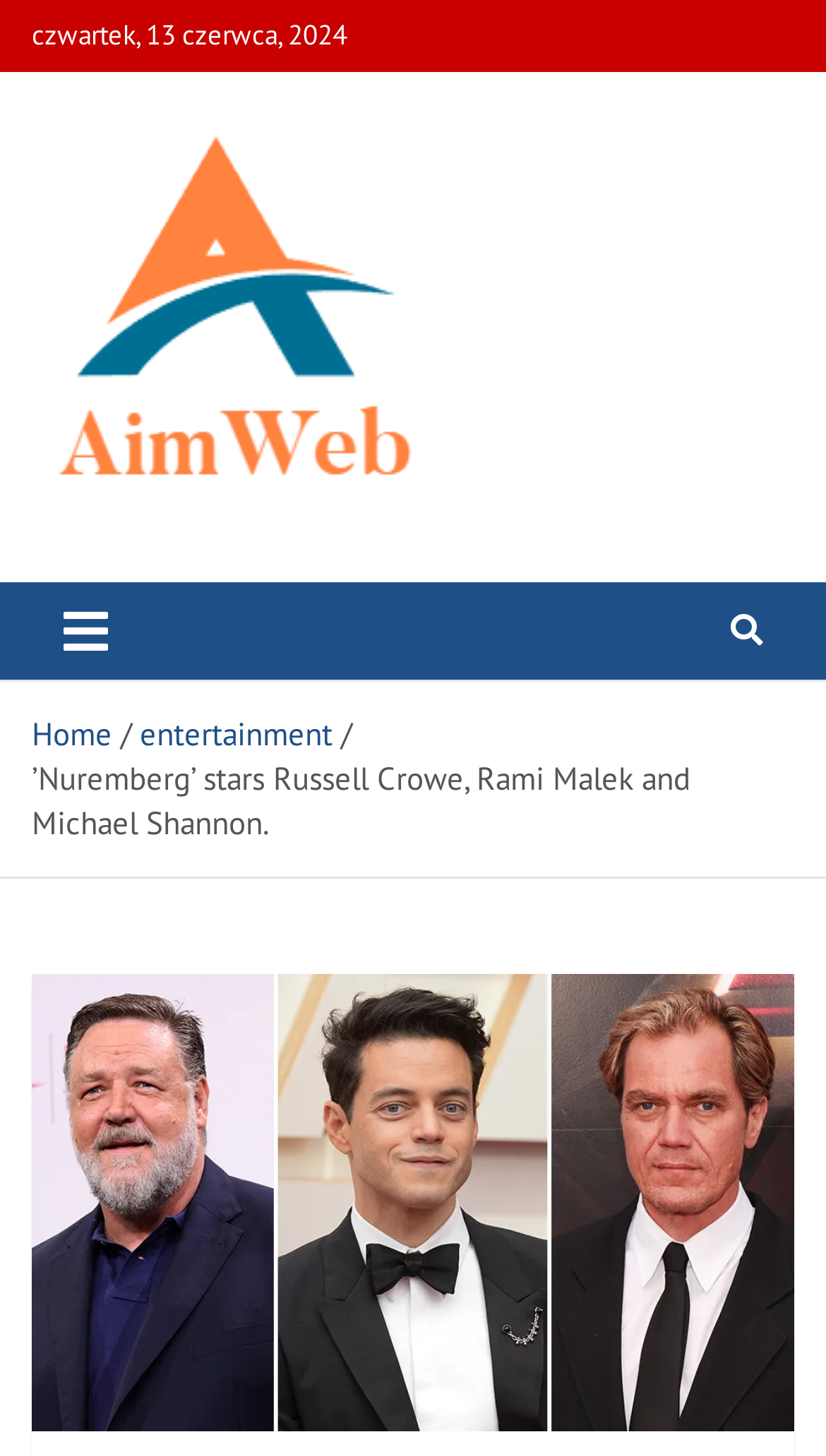Identify and extract the main heading of the webpage.

’Nuremberg’ stars Russell Crowe, Rami Malek and Michael Shannon.